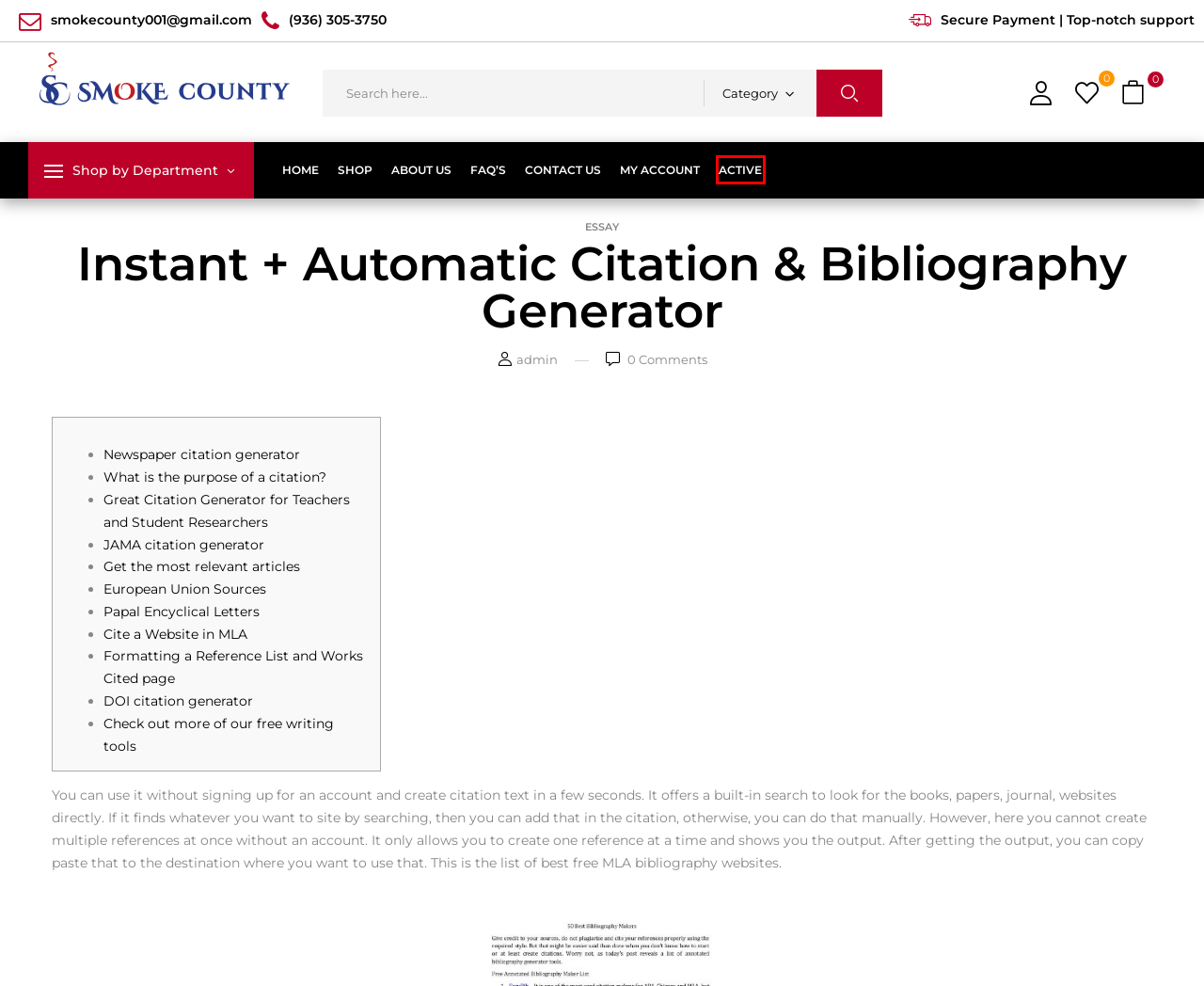Given a webpage screenshot featuring a red rectangle around a UI element, please determine the best description for the new webpage that appears after the element within the bounding box is clicked. The options are:
A. Refund and Returns Policy - Smoke County
B. FAQ's - Smoke County
C. Privacy Policy - Smoke County
D. Wishlist - Smoke County
E. active - Smoke County
F. Shop - Smoke County
G. About Us - Smoke County
H. Essay Archives - Smoke County

E